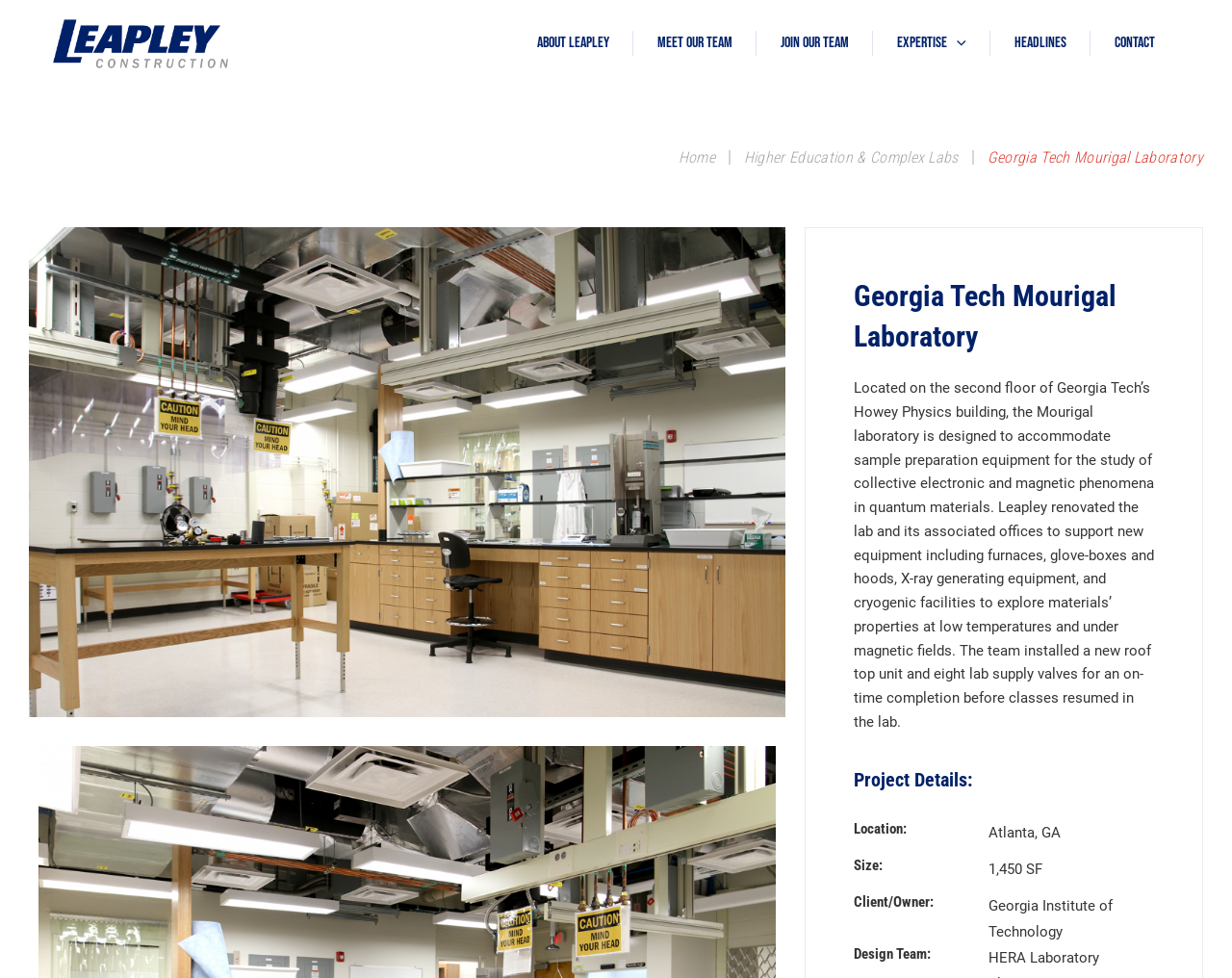Who is the client/owner of the Mourigal laboratory?
Refer to the screenshot and respond with a concise word or phrase.

Georgia Institute of Technology